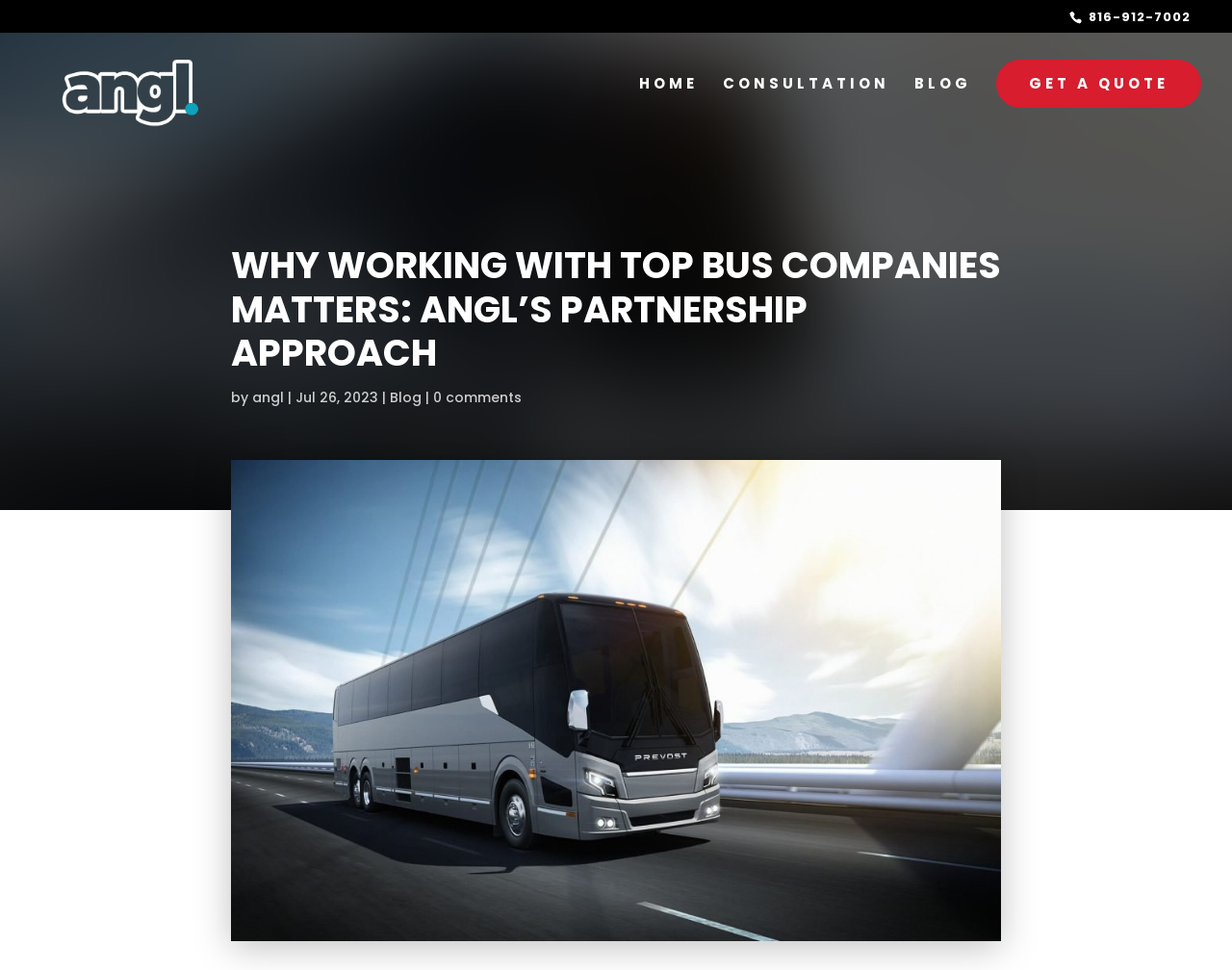Please determine the bounding box coordinates of the element to click in order to execute the following instruction: "Get a quote". The coordinates should be four float numbers between 0 and 1, specified as [left, top, right, bottom].

[0.809, 0.061, 0.975, 0.111]